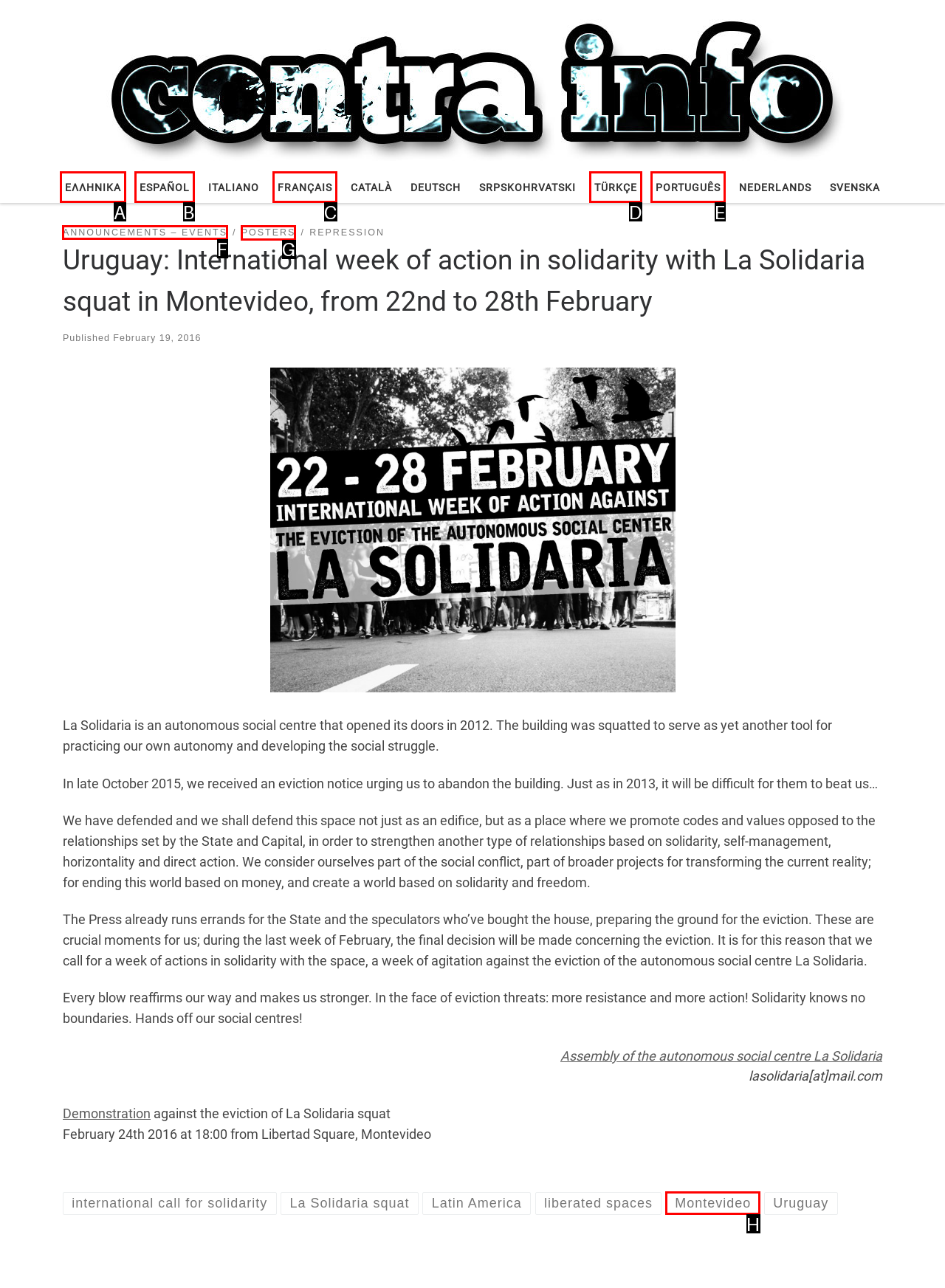Given the task: Subscribe to the newsletter, point out the letter of the appropriate UI element from the marked options in the screenshot.

None